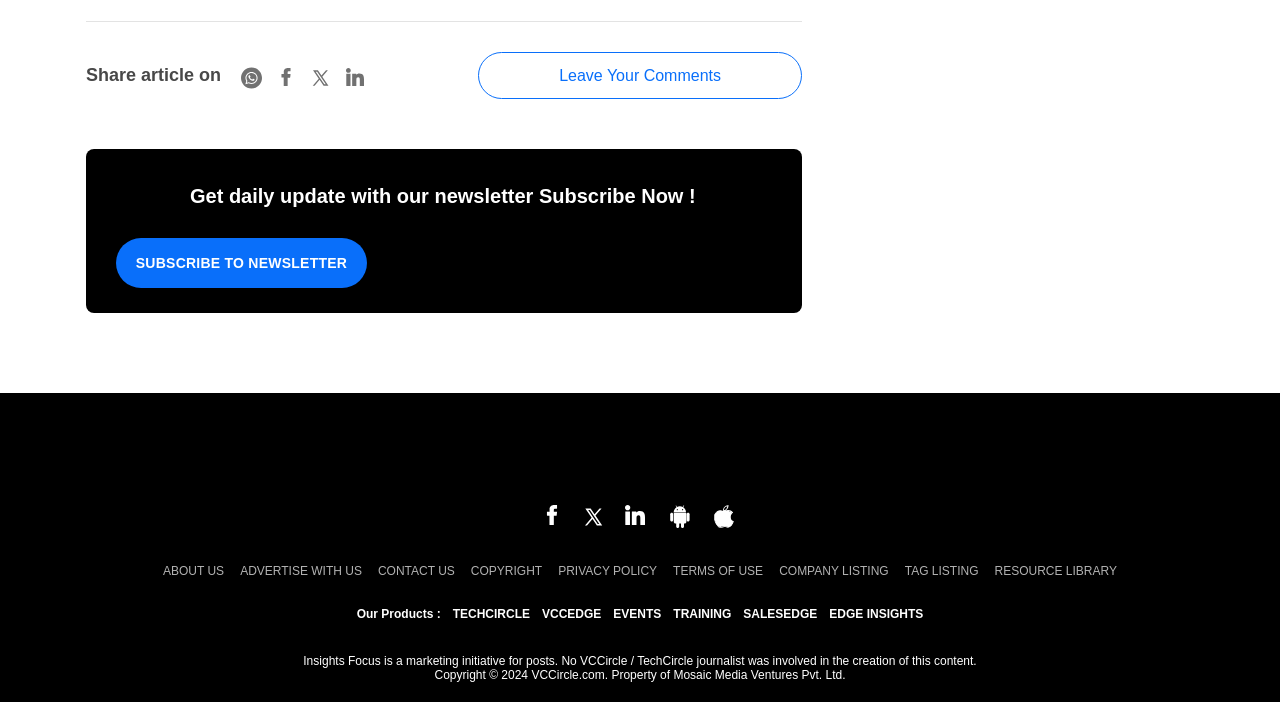What is the name of the company?
Please answer the question with as much detail as possible using the screenshot.

I found the company name 'Mosaic Digital' at the bottom of the webpage, which is also linked to the company's website.